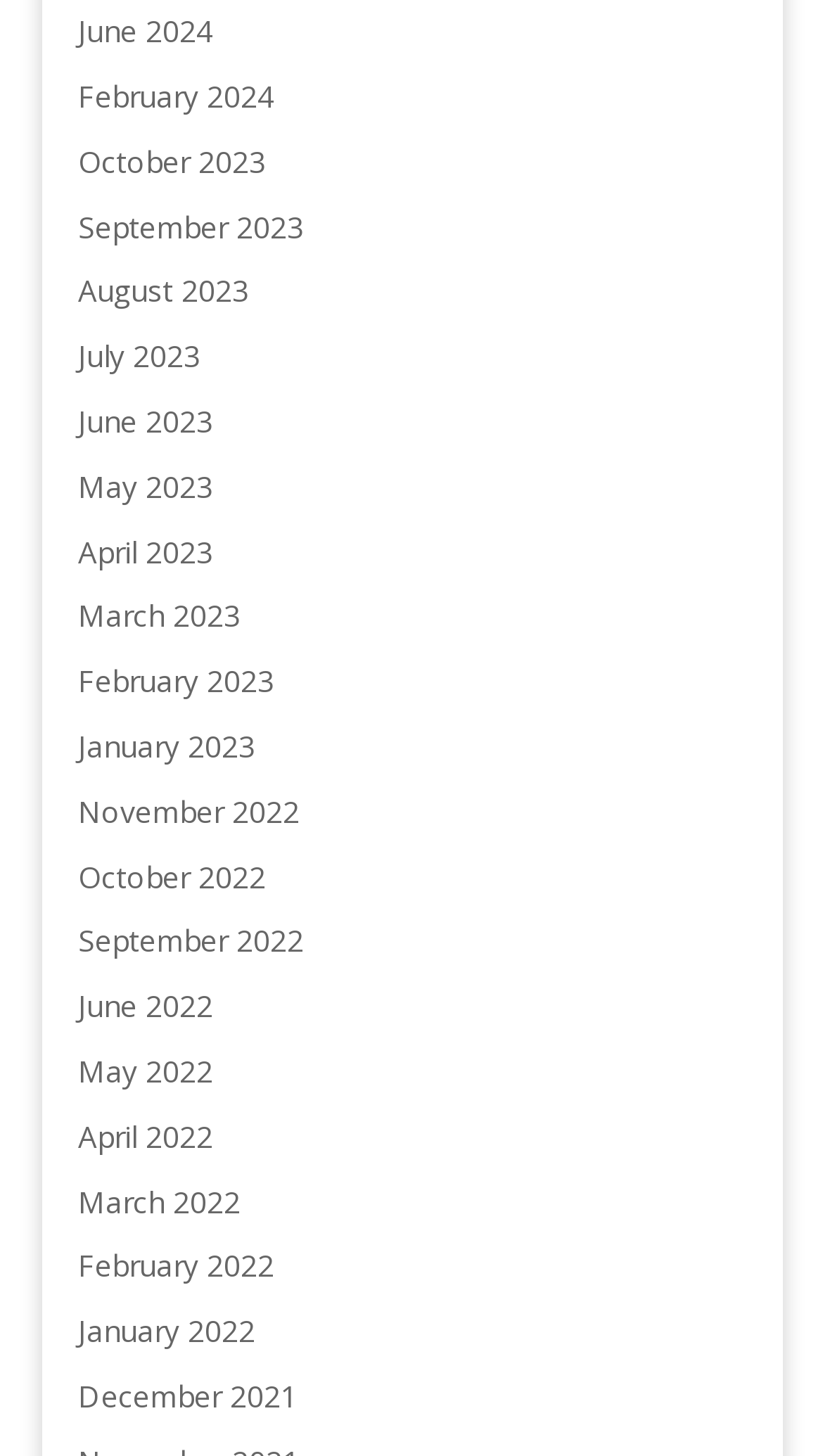Please identify the bounding box coordinates of the element that needs to be clicked to execute the following command: "View topic 'Can’t deploy,error'". Provide the bounding box using four float numbers between 0 and 1, formatted as [left, top, right, bottom].

None